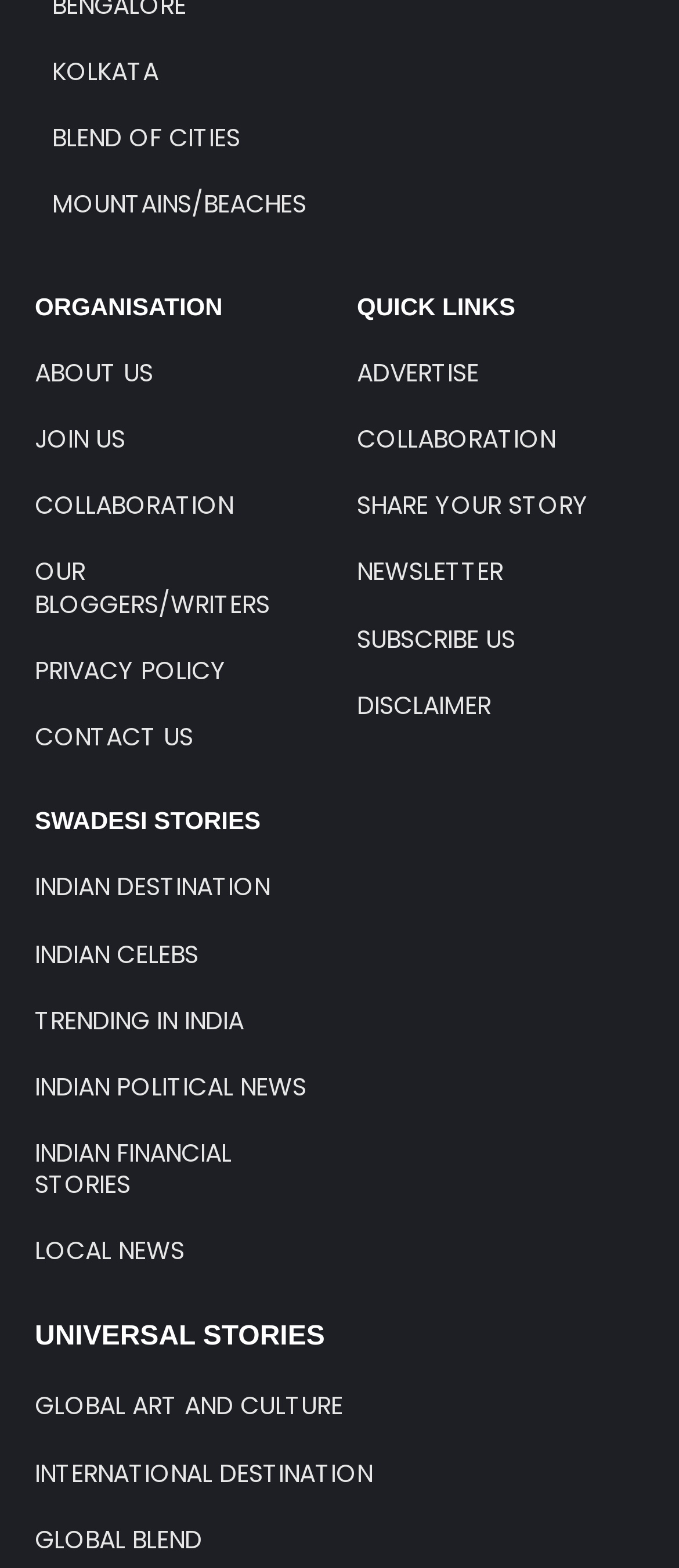Please provide a comprehensive response to the question below by analyzing the image: 
What type of content is available under 'OUR BLOGGERS/WRITERS'?

The heading 'OUR BLOGGERS/WRITERS' suggests that this section of the webpage contains blog posts or articles written by various bloggers or writers.